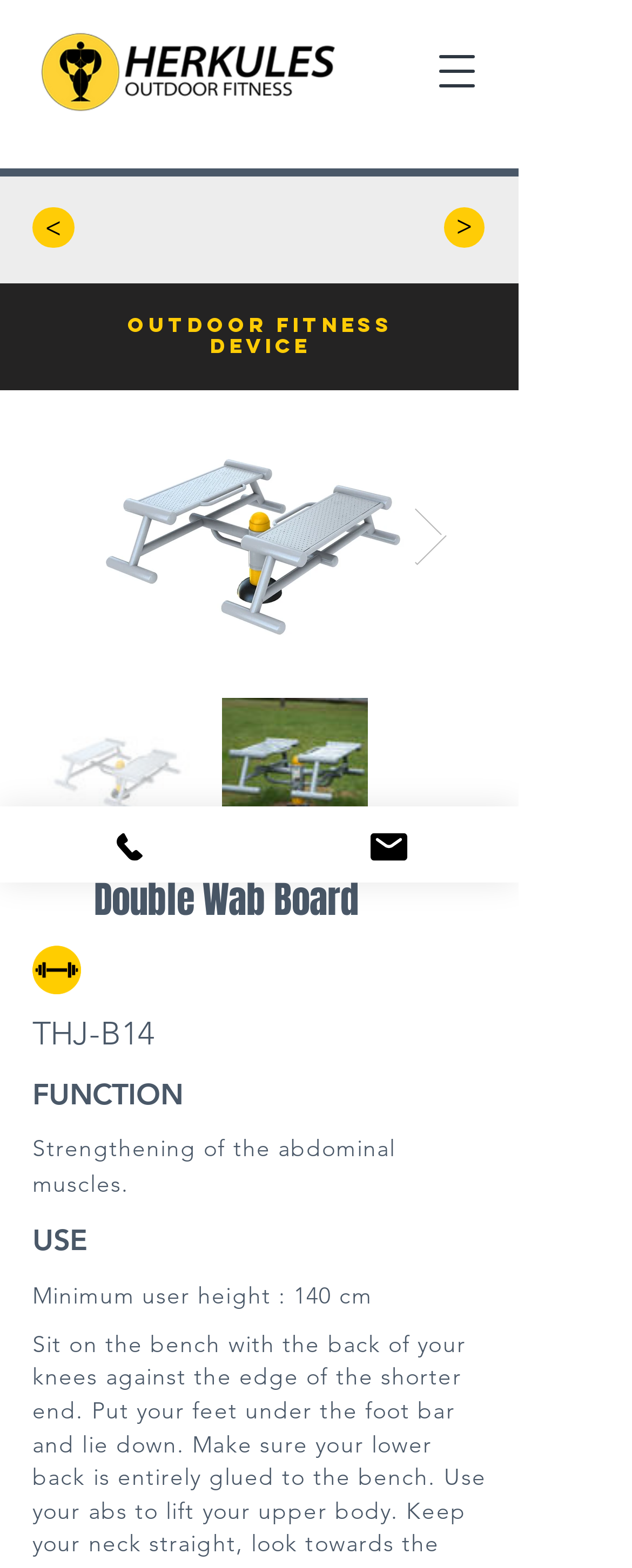What is the function of the THJ-B14 device? Analyze the screenshot and reply with just one word or a short phrase.

Strengthening of the abdominal muscles